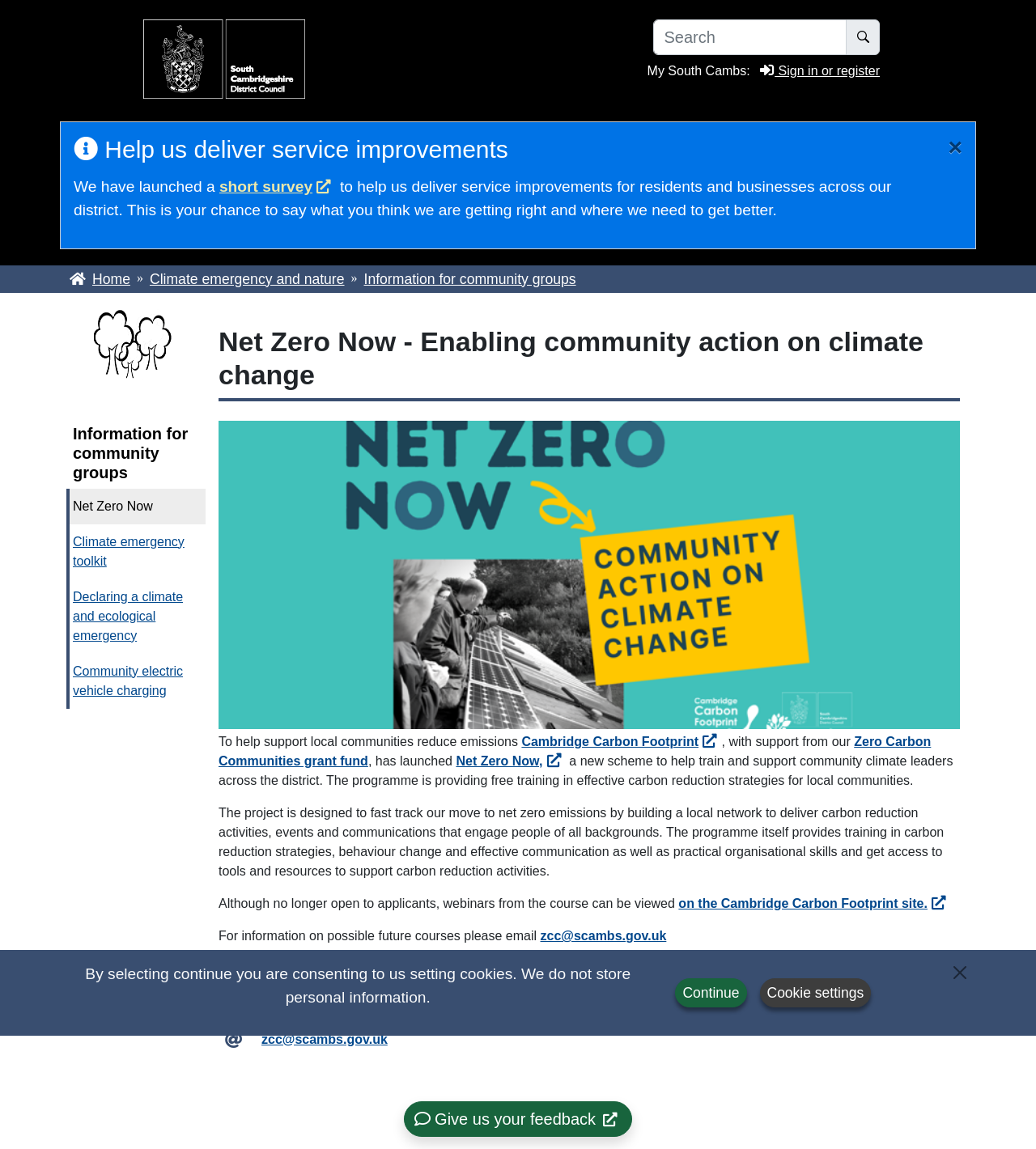What is the purpose of the Net Zero Now scheme?
Based on the image, please offer an in-depth response to the question.

The purpose of the Net Zero Now scheme can be inferred from the text on the webpage, which states that the scheme is designed to help support local communities reduce emissions. This is further supported by the mention of the Zero Carbon Communities grant fund and the training provided to community climate leaders.